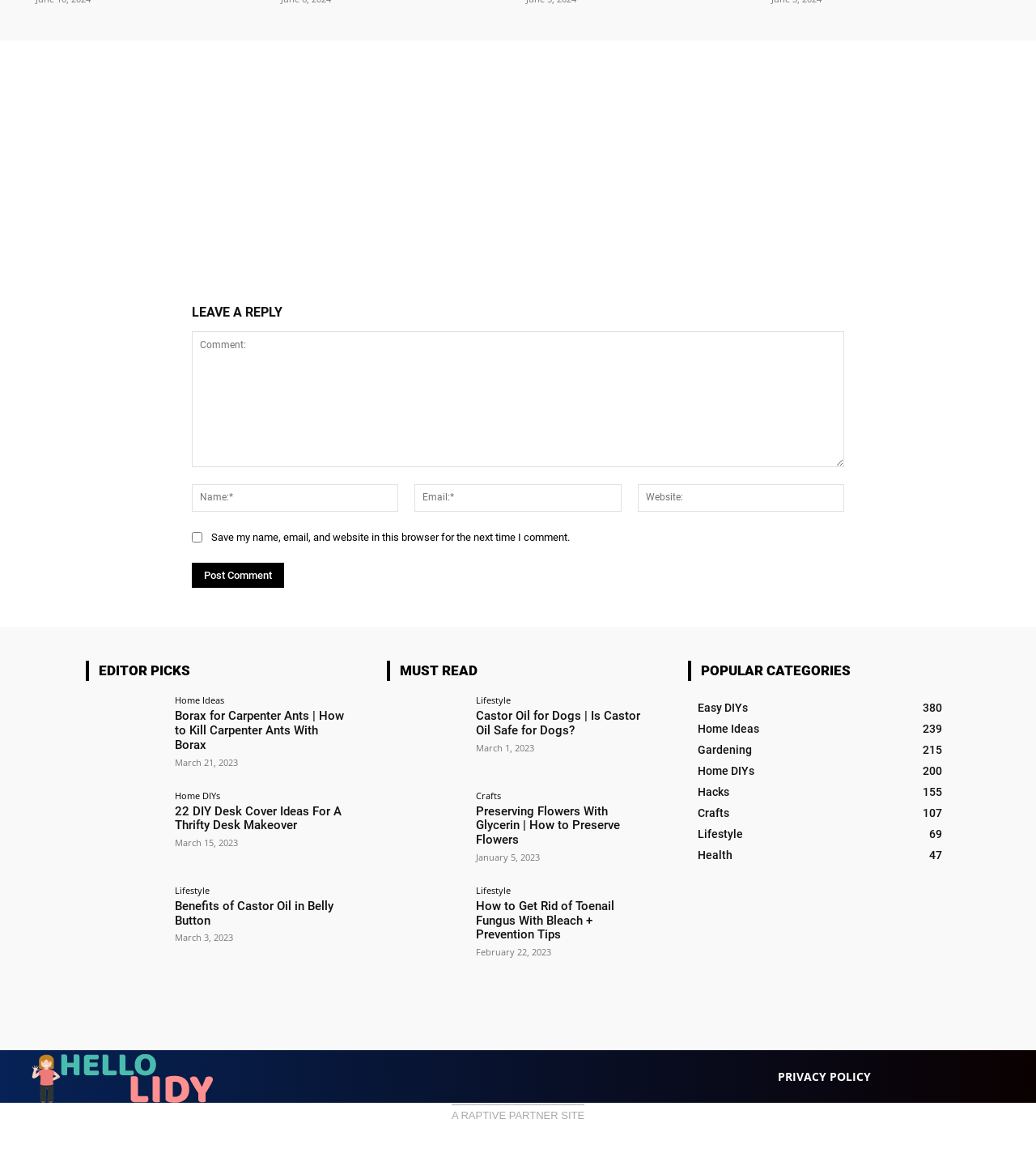Identify the bounding box coordinates of the region I need to click to complete this instruction: "Click on the 'Post Comment' button".

[0.185, 0.481, 0.274, 0.503]